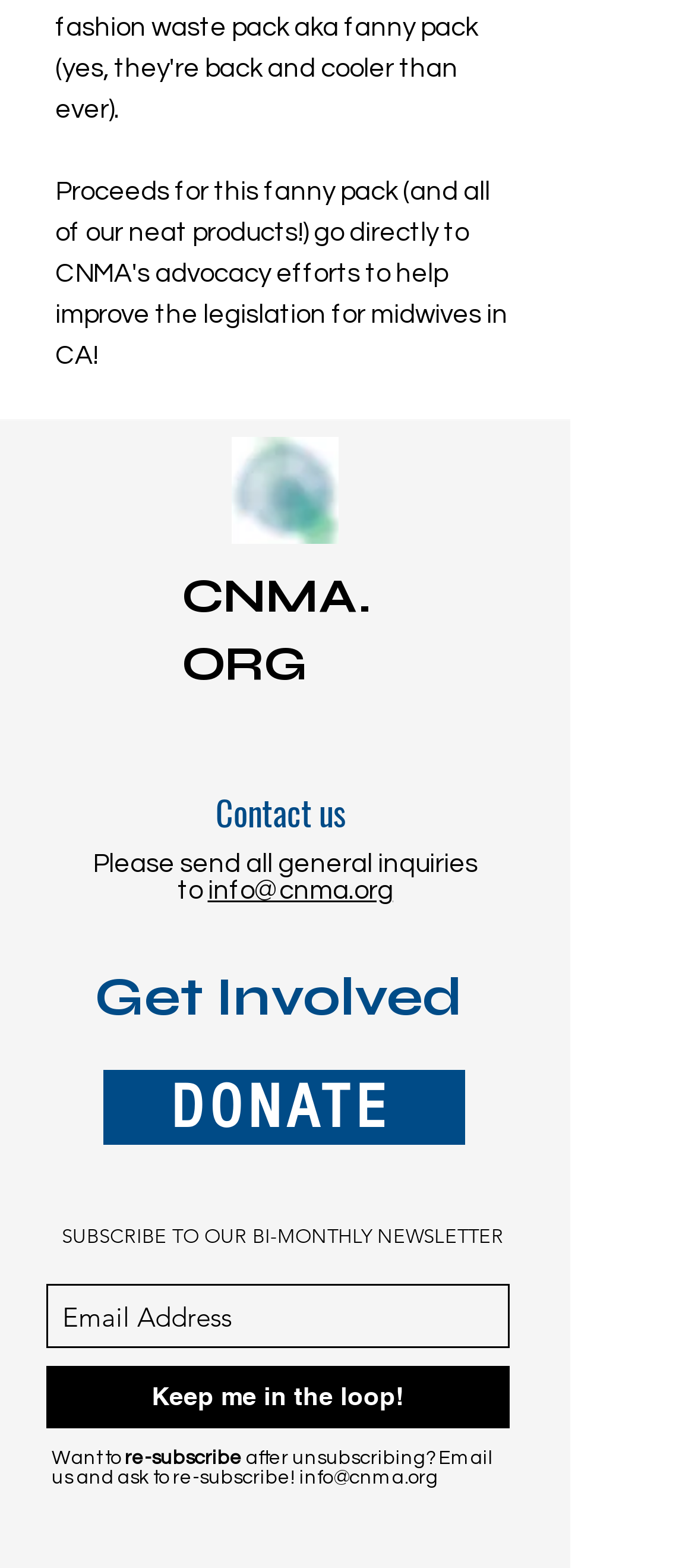Please locate the bounding box coordinates of the element that needs to be clicked to achieve the following instruction: "Enter email address". The coordinates should be four float numbers between 0 and 1, i.e., [left, top, right, bottom].

[0.067, 0.819, 0.733, 0.86]